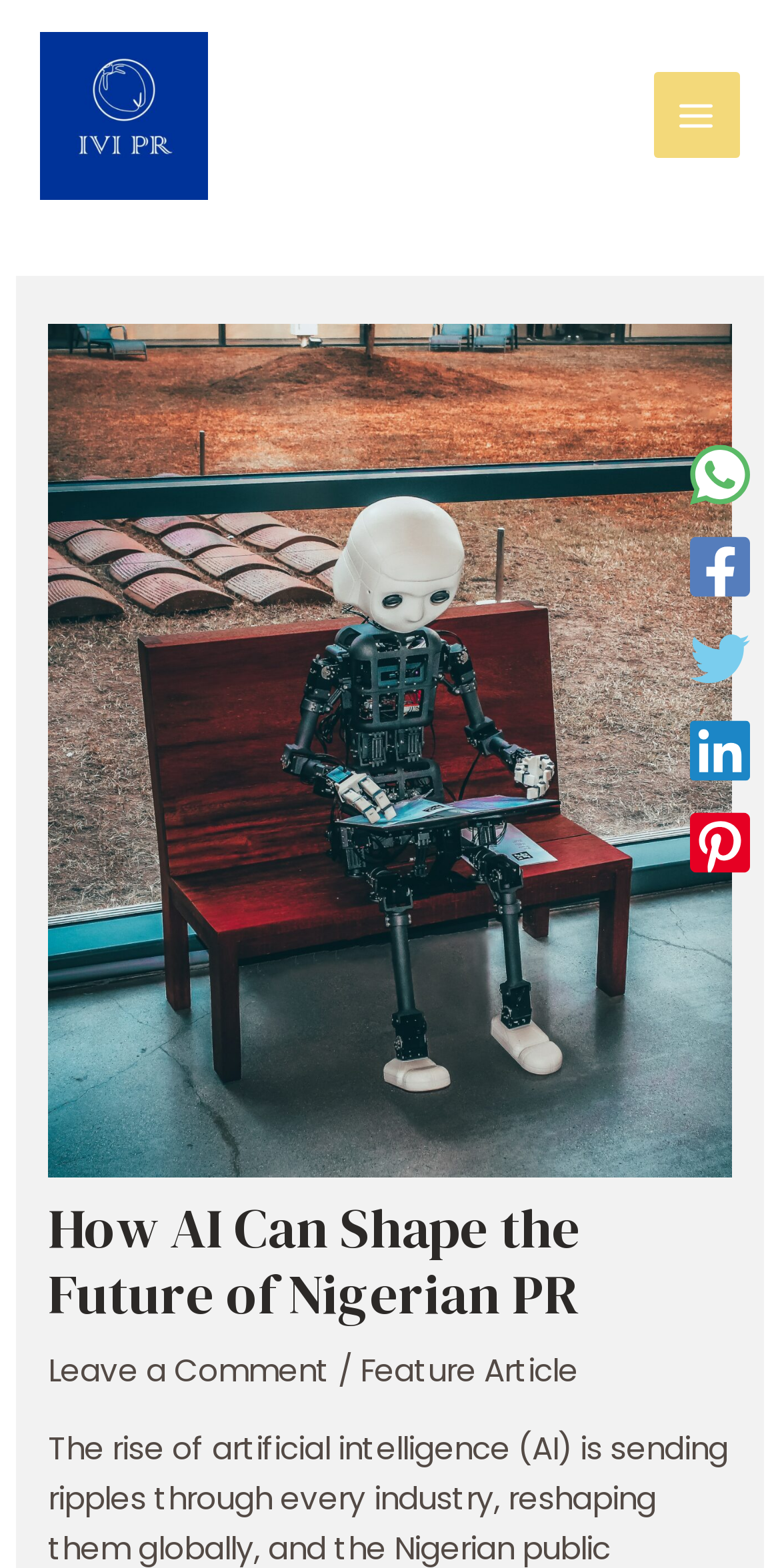Determine the bounding box coordinates of the target area to click to execute the following instruction: "Open the Main Menu."

[0.838, 0.046, 0.949, 0.101]